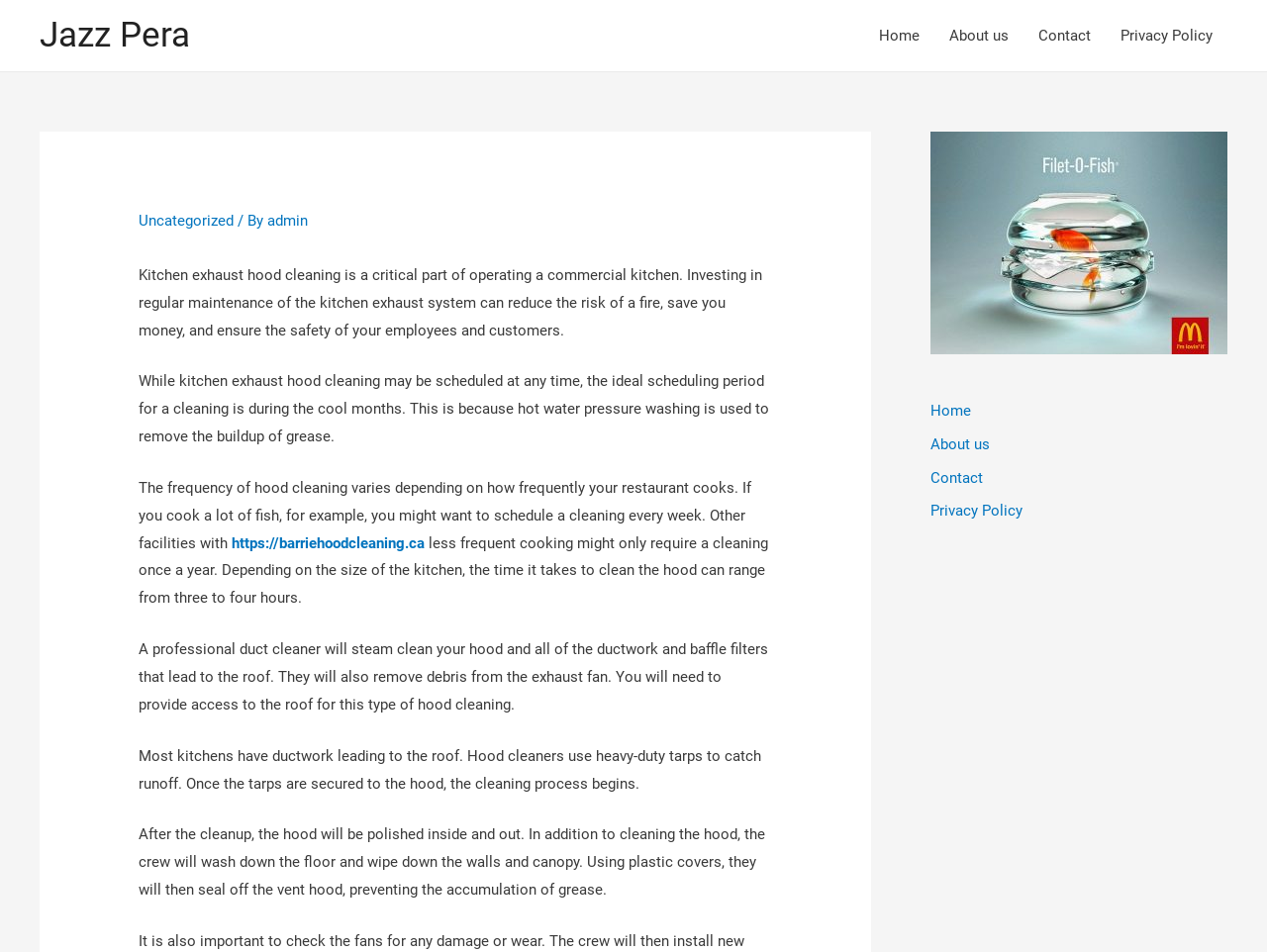Present a detailed account of what is displayed on the webpage.

The webpage is about the importance of kitchen exhaust hood cleaning, specifically in commercial kitchens. At the top left, there is a link to "Jazz Pera". To the right of this link, there is a navigation menu with links to "Home", "About us", "Contact", and "Privacy Policy". 

Below the navigation menu, there is a header section with a link to "Uncategorized" and a text "/ By admin". 

The main content of the webpage is divided into several paragraphs. The first paragraph explains the importance of regular maintenance of the kitchen exhaust system, highlighting the risks of fire, cost savings, and employee and customer safety. 

The second paragraph discusses the ideal scheduling period for hood cleaning, which is during the cool months, and the use of hot water pressure washing to remove grease buildup. 

The third paragraph explains how the frequency of hood cleaning varies depending on the frequency of cooking, with examples of restaurants that cook a lot of fish requiring more frequent cleaning. 

There is a link to an external website, "https://barriehoodcleaning.ca", in the middle of the third paragraph. 

The fourth paragraph describes the process of hood cleaning, including the time it takes and the need for access to the roof. 

The fifth paragraph explains the cleaning process in more detail, including the use of tarps to catch runoff and the polishing of the hood inside and out. 

The sixth and final paragraph describes the additional services provided by the cleaning crew, including washing the floor and walls, and sealing off the vent hood to prevent grease accumulation. 

At the bottom right of the webpage, there is a complementary section with links to "Home", "About us", "Contact", and "Privacy Policy", which is a duplicate of the navigation menu at the top.